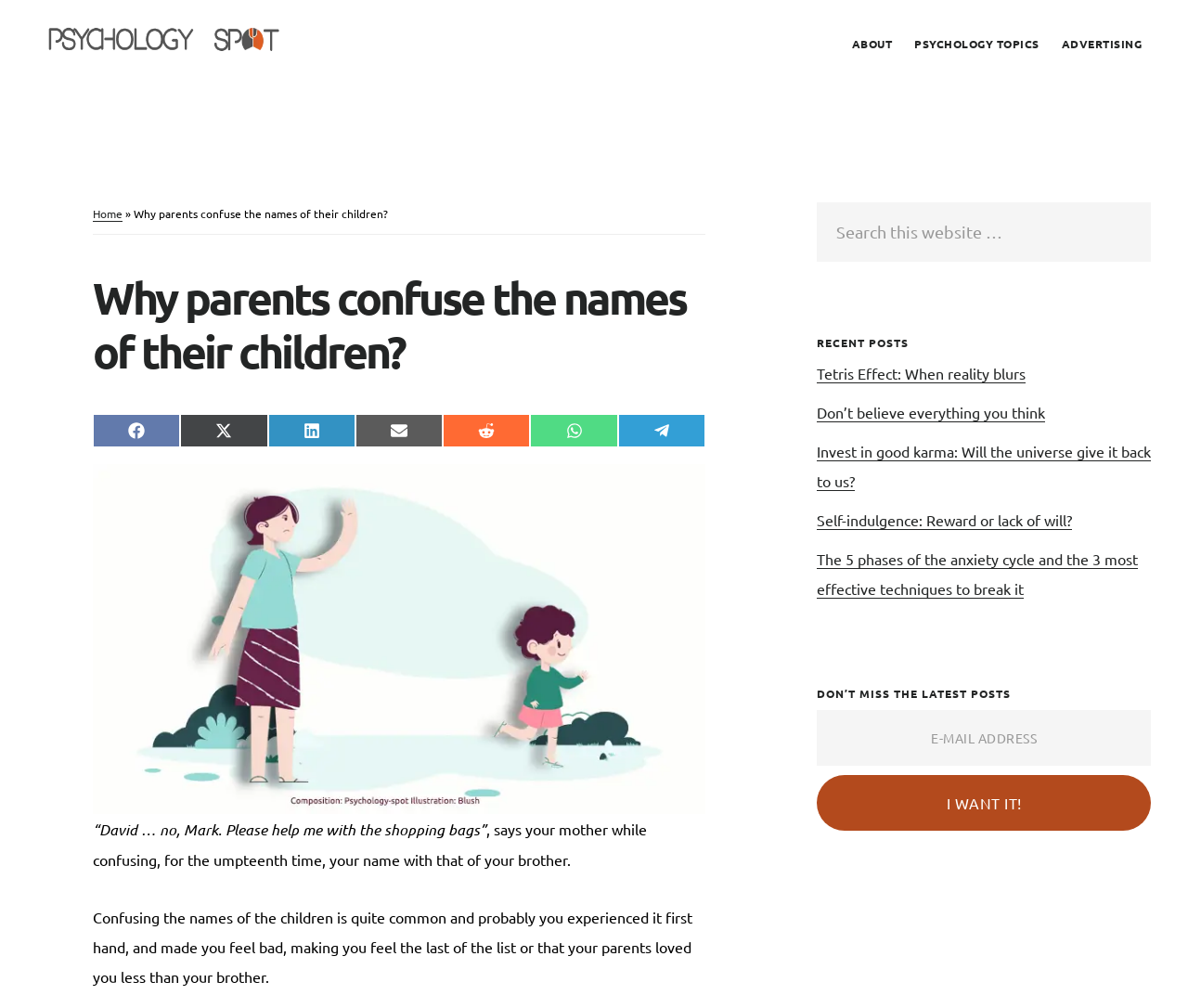How many social media sharing options are available?
Provide a fully detailed and comprehensive answer to the question.

There are 7 social media sharing options available, which are Facebook, Twitter, LinkedIn, Email, Reddit, WhatsApp, and Telegram. These options can be found below the article title.